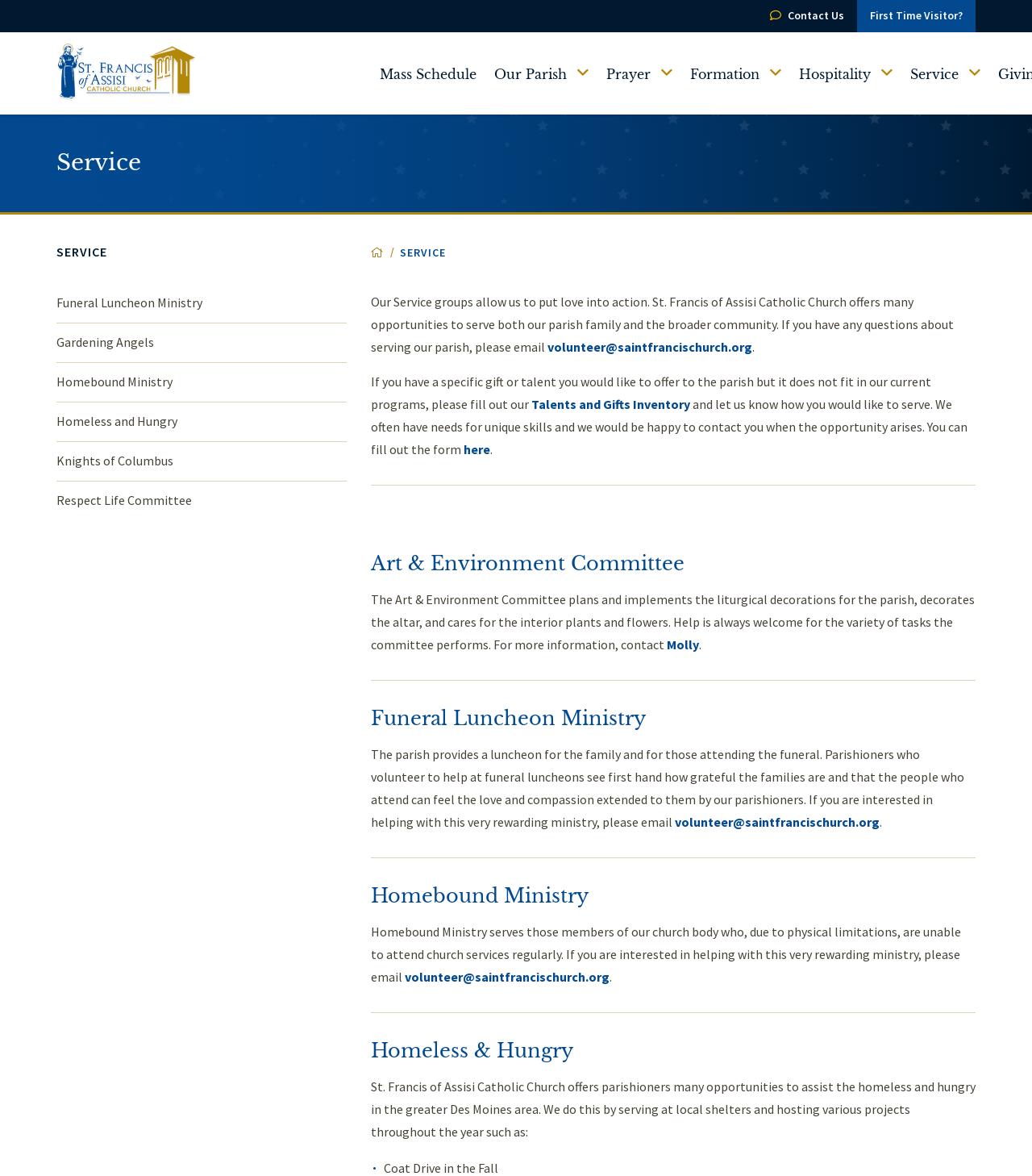Please specify the bounding box coordinates of the area that should be clicked to accomplish the following instruction: "Learn about Funeral Luncheon Ministry". The coordinates should consist of four float numbers between 0 and 1, i.e., [left, top, right, bottom].

[0.055, 0.25, 0.196, 0.264]